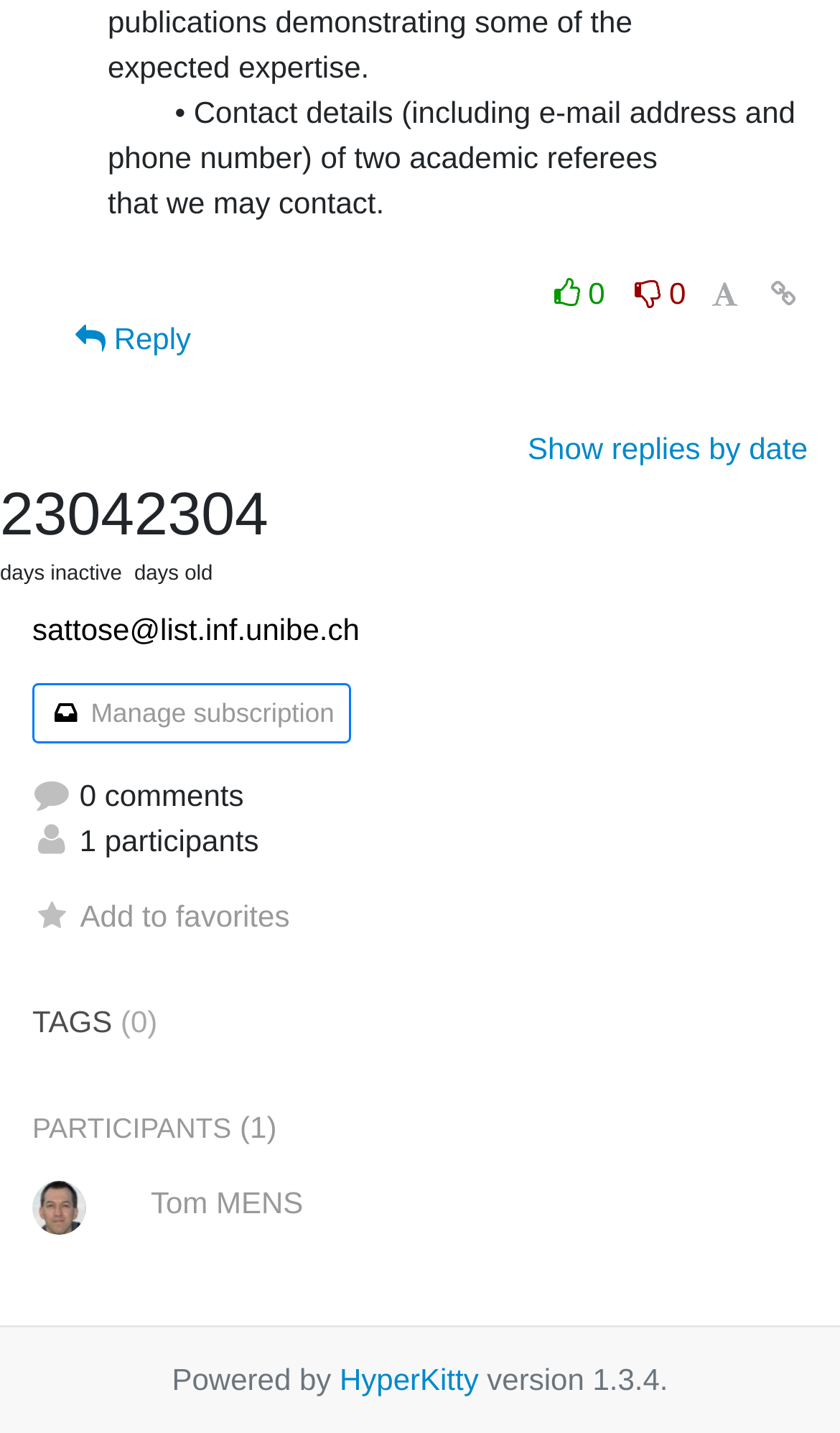Please provide the bounding box coordinates for the UI element as described: "May 2012". The coordinates must be four floats between 0 and 1, represented as [left, top, right, bottom].

None